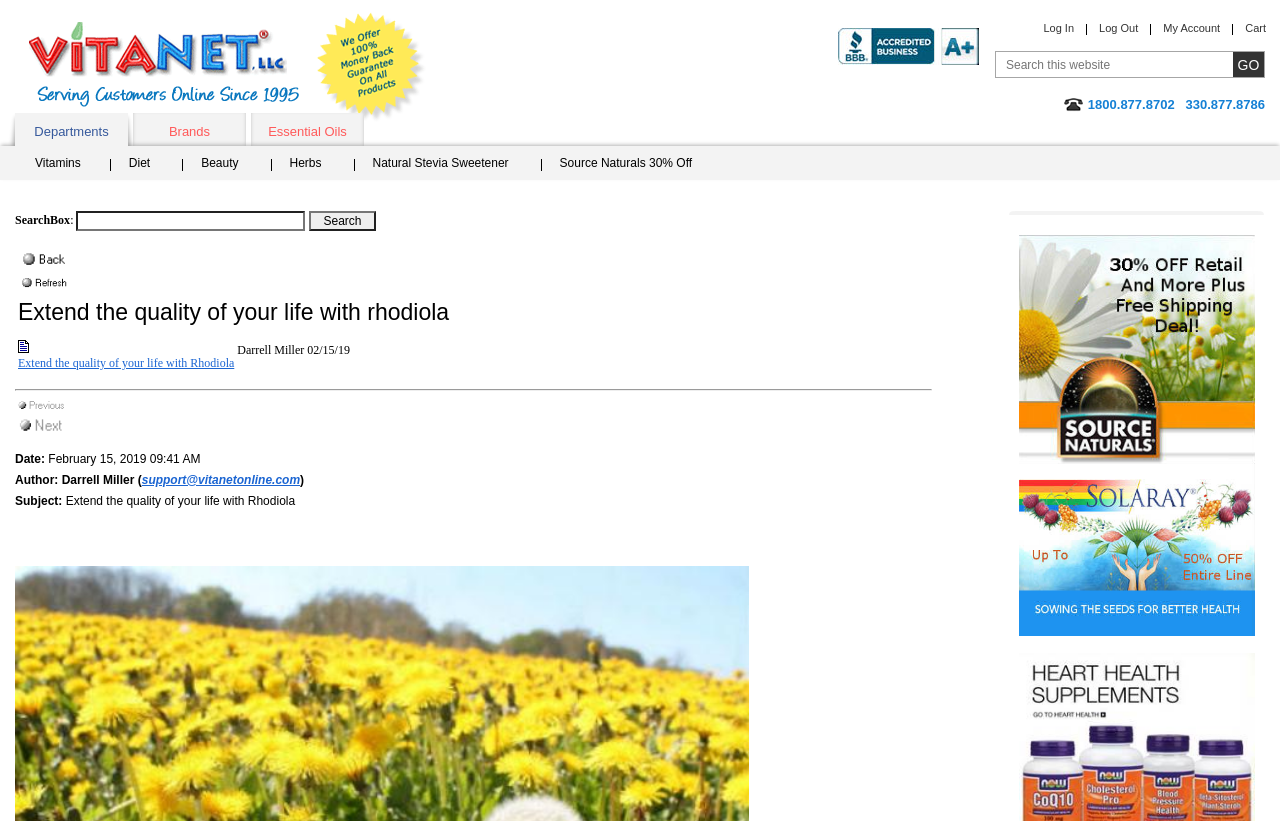Please provide the bounding box coordinates for the UI element as described: "Source Naturals 30% Off". The coordinates must be four floats between 0 and 1, represented as [left, top, right, bottom].

[0.422, 0.184, 0.566, 0.219]